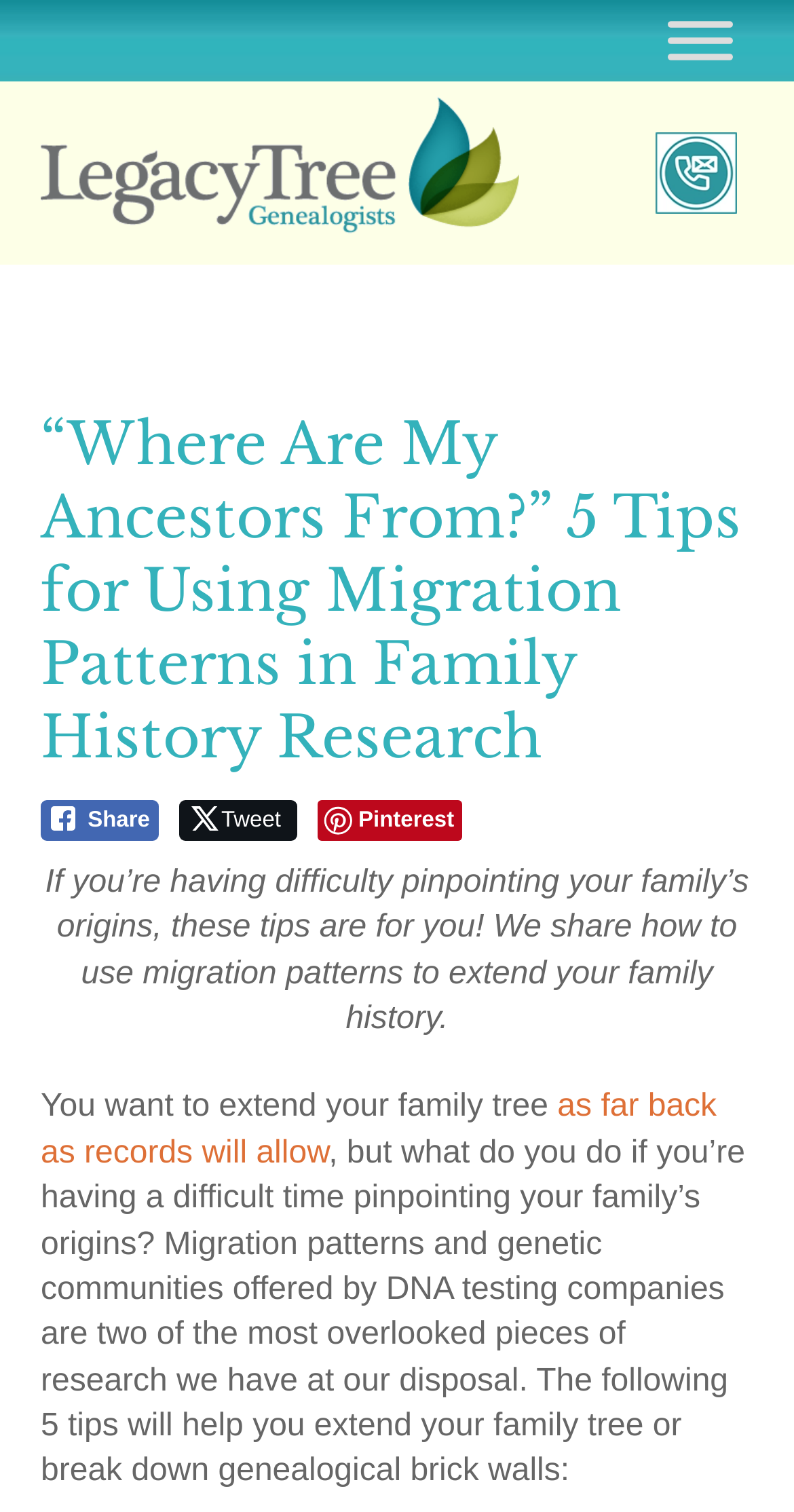Respond with a single word or phrase to the following question: How many social media share buttons are there?

3